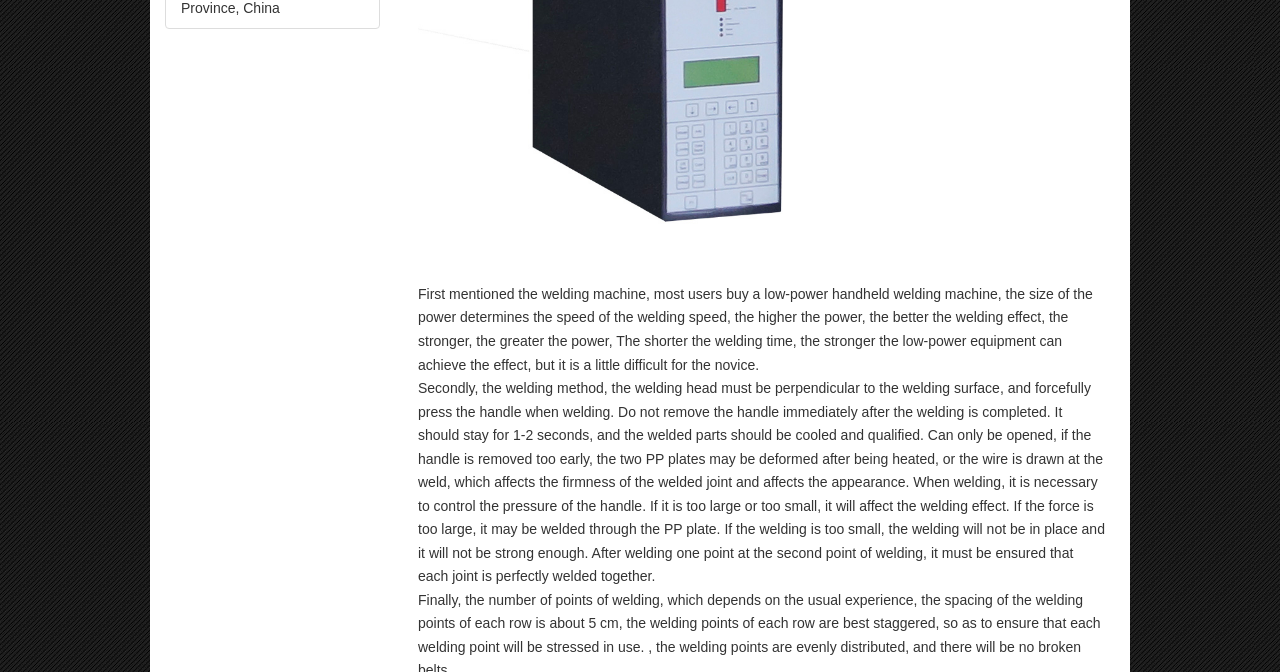Identify the bounding box coordinates for the UI element described as: "welding machine,".

[0.423, 0.426, 0.508, 0.449]